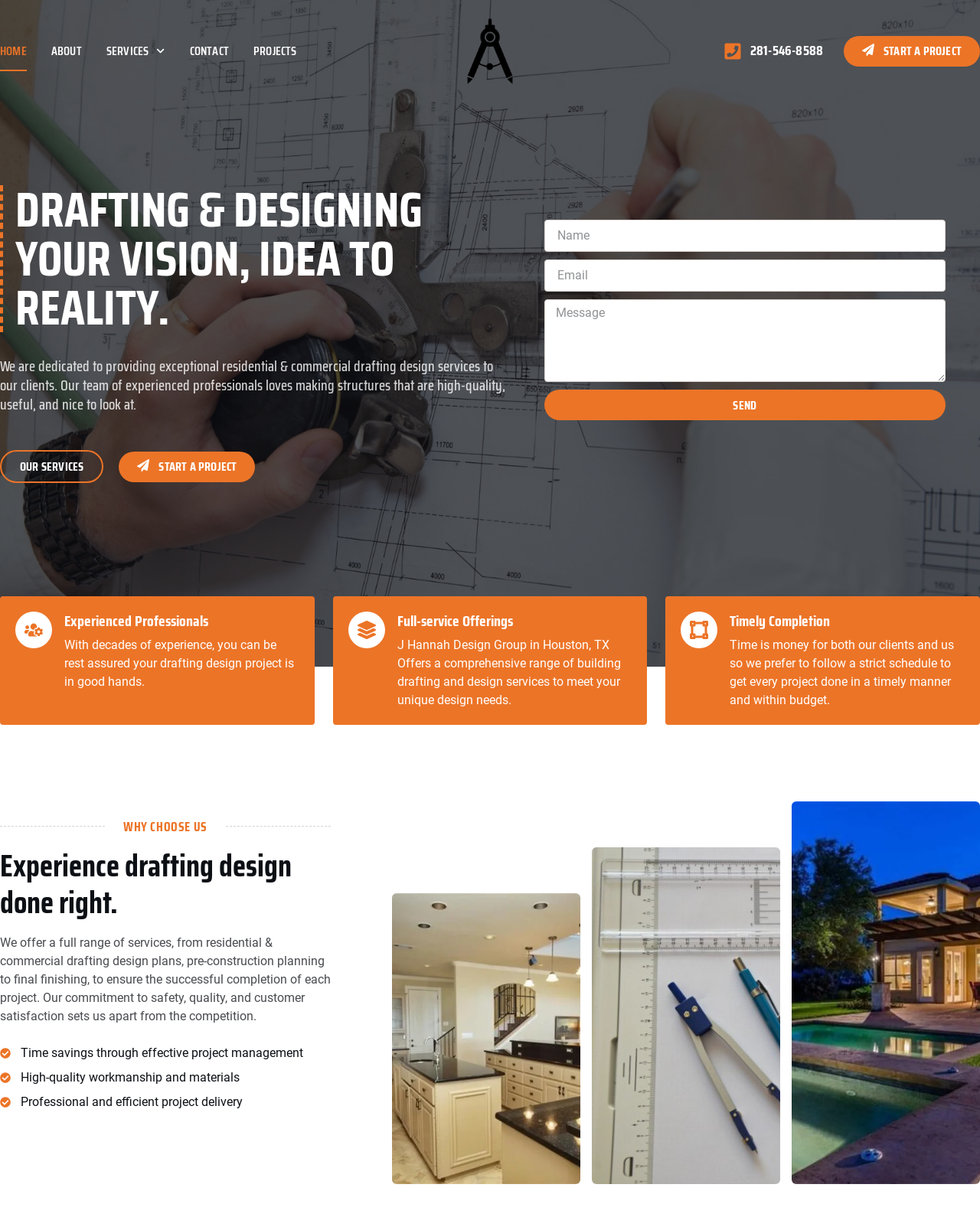Give a one-word or one-phrase response to the question: 
How many text boxes are there in the contact form?

3